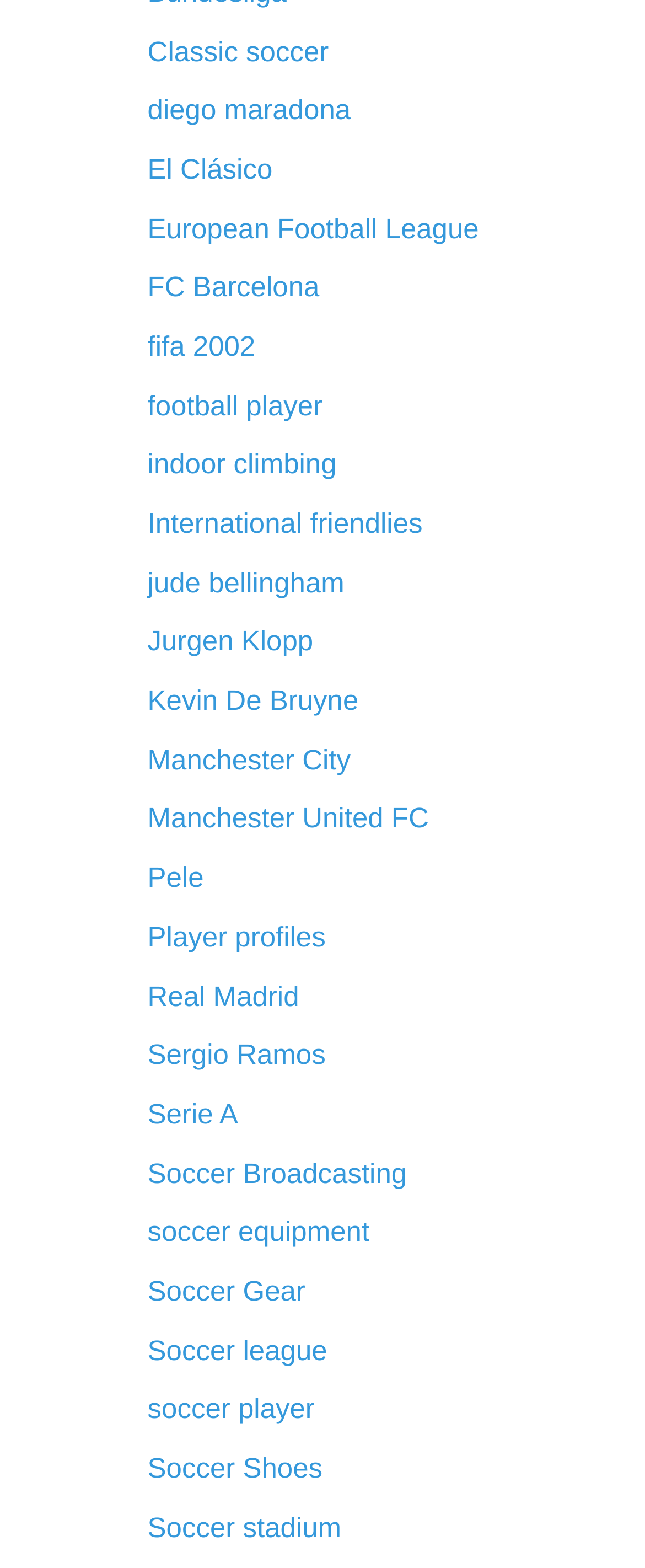What is the first soccer-related link on the webpage?
From the image, provide a succinct answer in one word or a short phrase.

Classic soccer